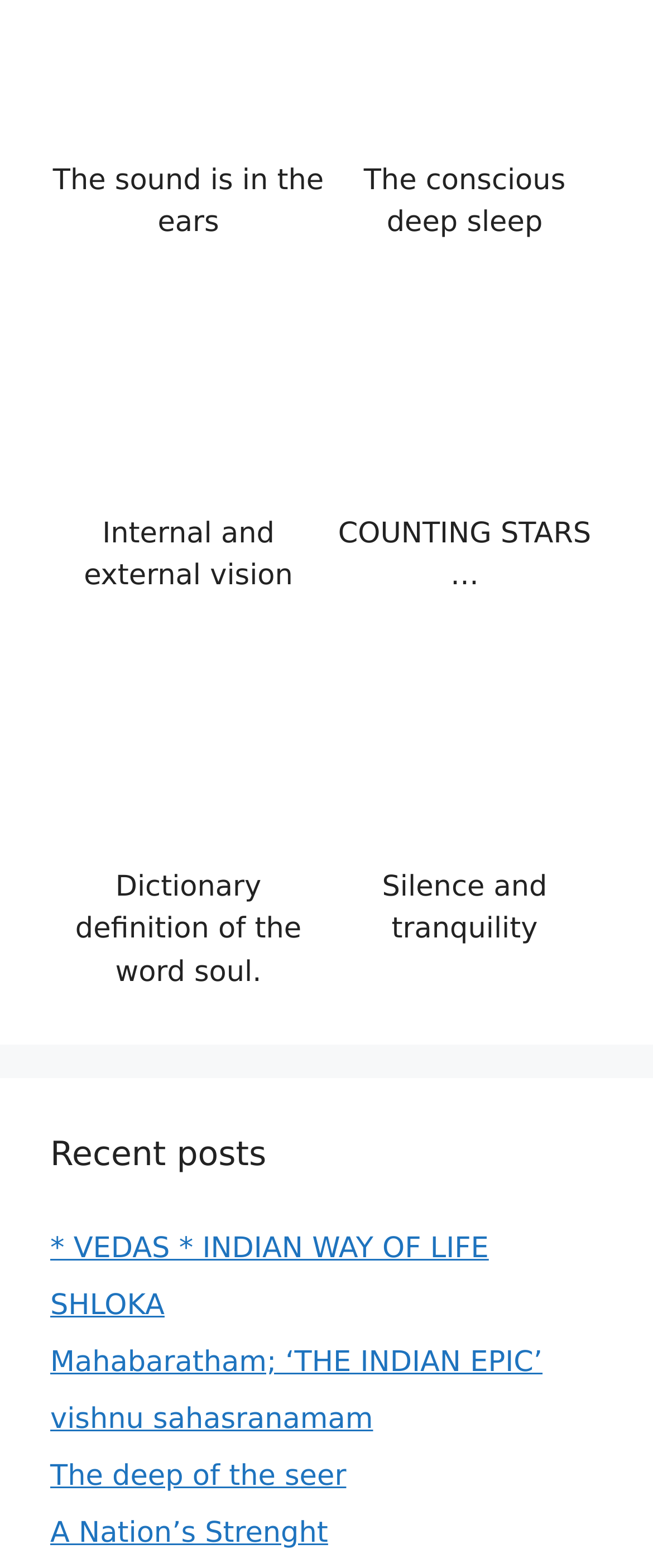Refer to the image and offer a detailed explanation in response to the question: What is the theme of the images?

The images on the webpage have captions such as 'The sound is in the ears', 'Internal and external vision', 'Soul is our destiny', and 'Silence and tranquility', which suggest that the theme of the images is related to spirituality and self-reflection.